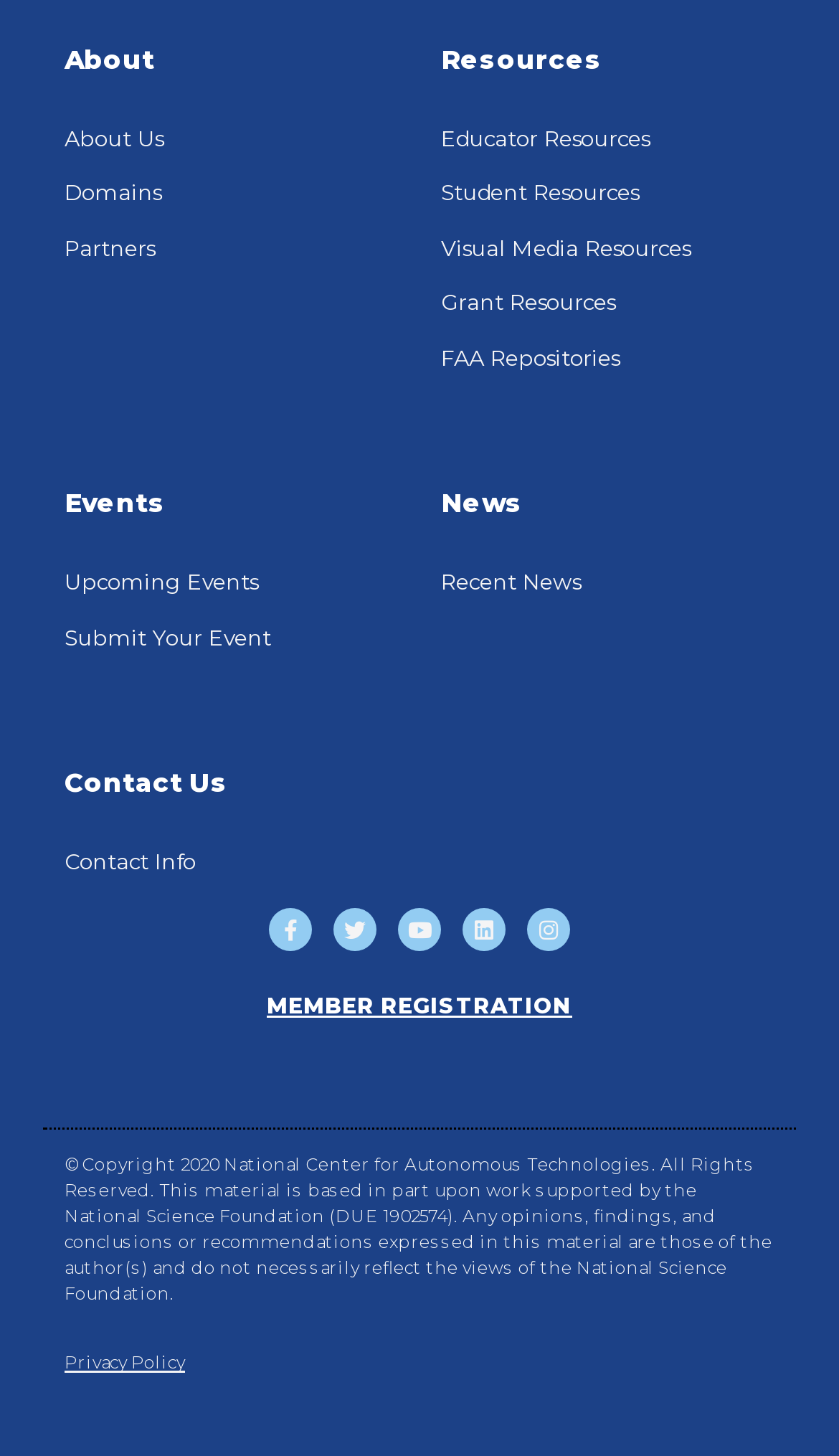Determine the bounding box coordinates of the clickable element to complete this instruction: "Check Upcoming Events". Provide the coordinates in the format of four float numbers between 0 and 1, [left, top, right, bottom].

[0.077, 0.386, 0.474, 0.416]